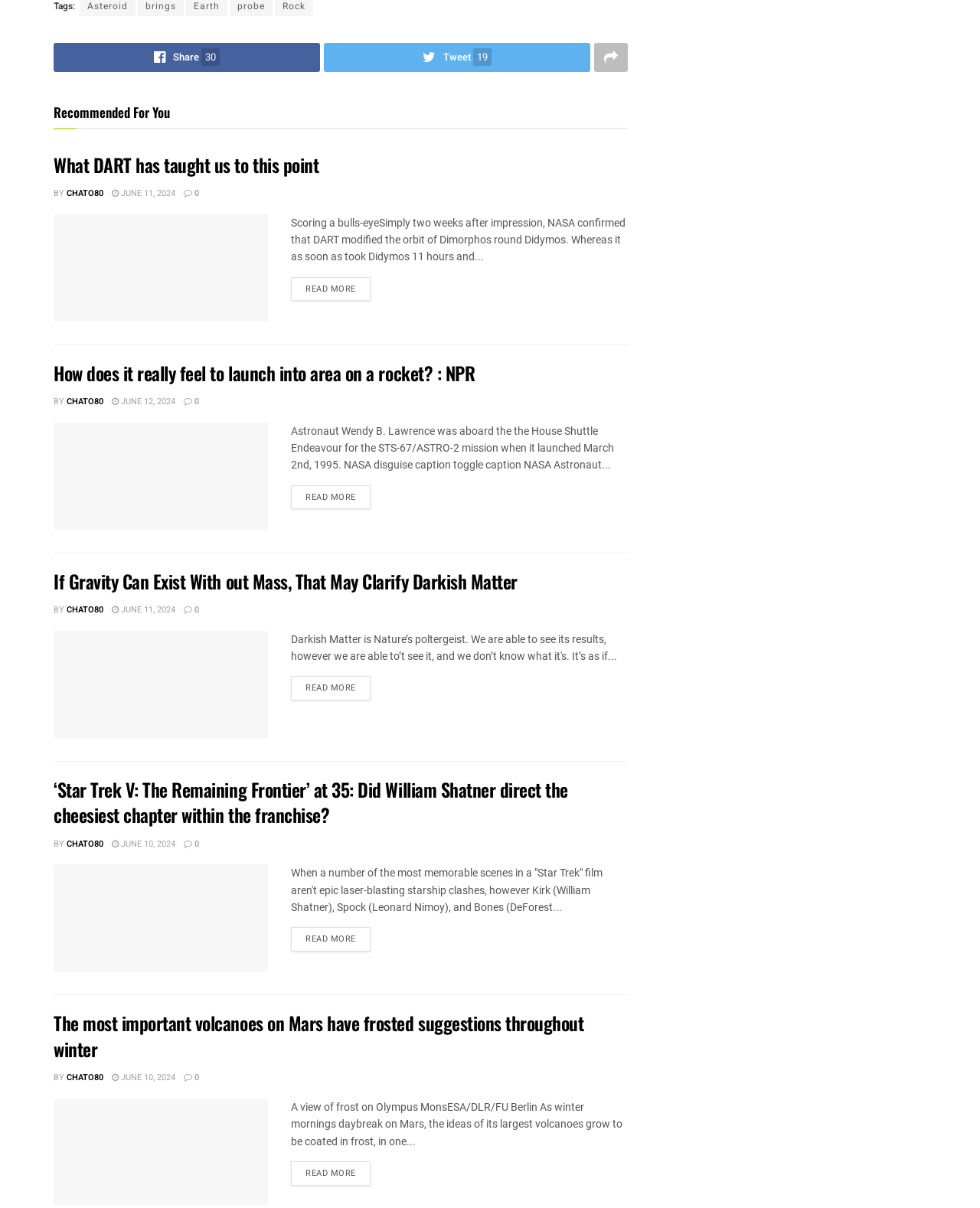Identify the bounding box coordinates of the region that needs to be clicked to carry out this instruction: "Read more about 'How does it really feel to launch into area on a rocket?'". Provide these coordinates as four float numbers ranging from 0 to 1, i.e., [left, top, right, bottom].

[0.297, 0.229, 0.378, 0.249]